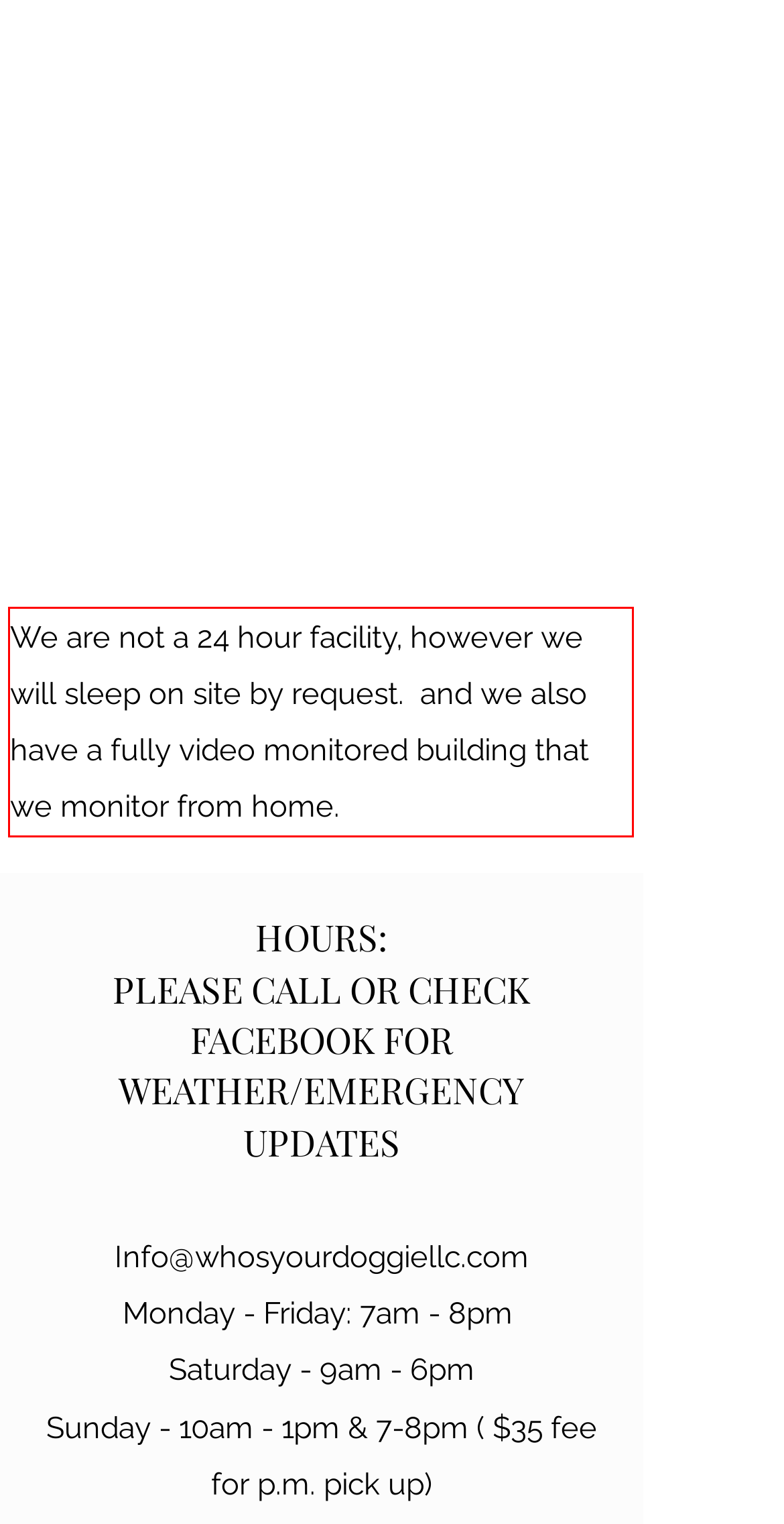Please identify the text within the red rectangular bounding box in the provided webpage screenshot.

We are not a 24 hour facility, however we will sleep on site by request. and we also have a fully video monitored building that we monitor from home.